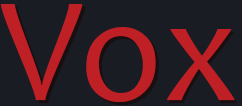Utilize the details in the image to thoroughly answer the following question: What is the title of the article associated with the logo?

The logo is associated with the article titled 'Inaugural Cruise Ship Call - Mein Schiff 4', indicating that it represents a news outlet that covers significant local events and updates, particularly in Gibraltar.